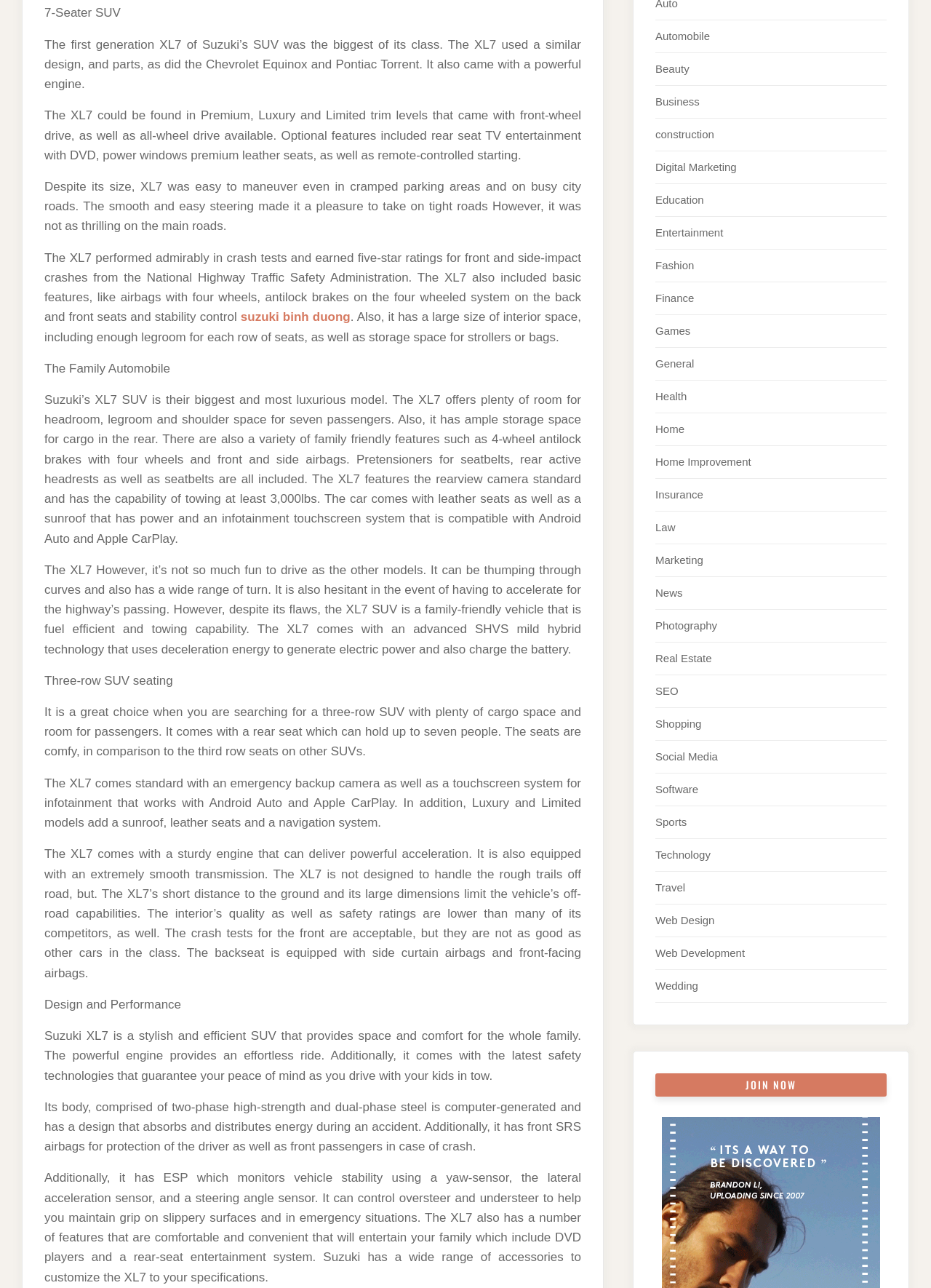Identify the bounding box coordinates for the UI element described as follows: Wedding. Use the format (top-left x, top-left y, bottom-right x, bottom-right y) and ensure all values are floating point numbers between 0 and 1.

[0.704, 0.761, 0.75, 0.77]